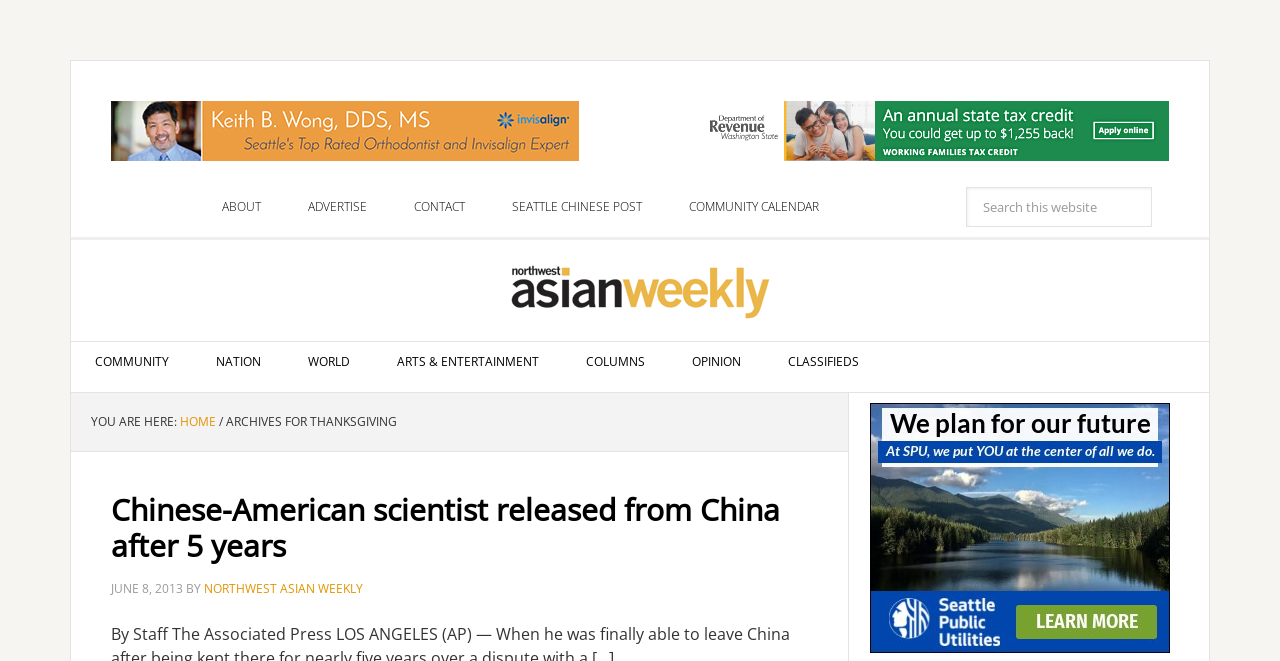Can you show the bounding box coordinates of the region to click on to complete the task described in the instruction: "Go to ABOUT page"?

[0.155, 0.283, 0.223, 0.343]